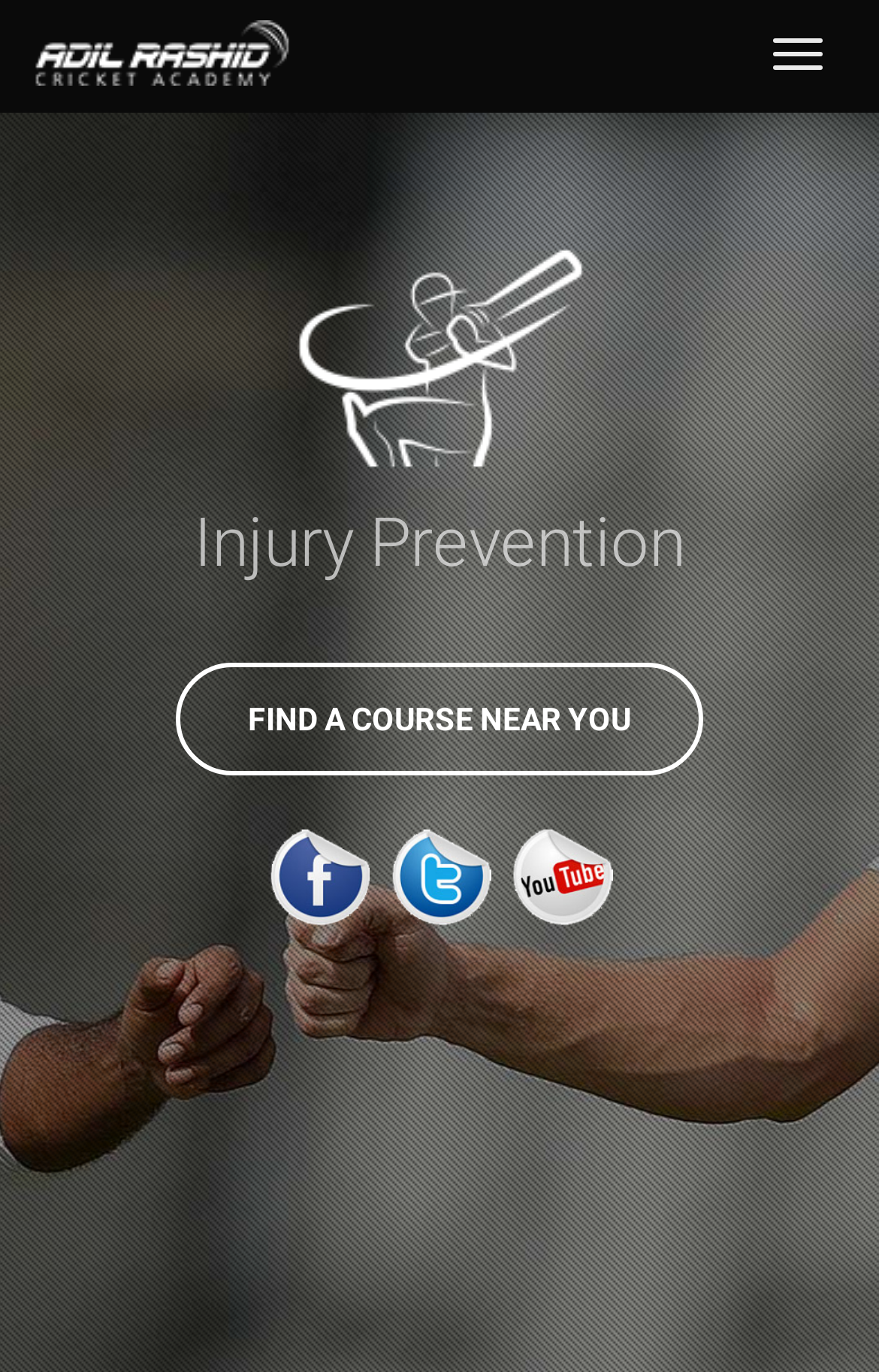What is the logo of the academy?
Answer the question in as much detail as possible.

The logo of the Adil Rashid Cricket Academy is an image, which is present at the top-left corner of the webpage, as indicated by the bounding box coordinates.